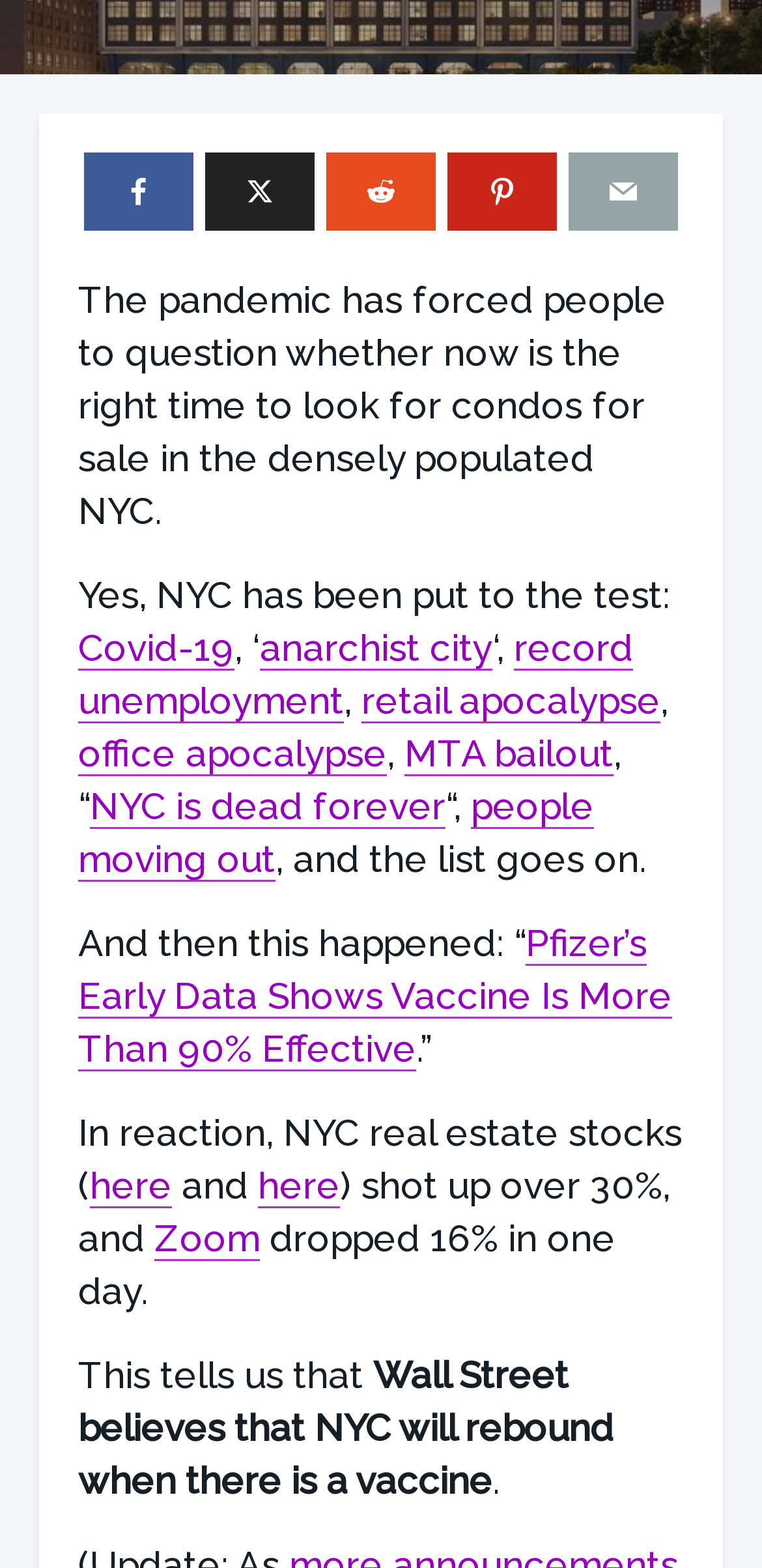Extract the bounding box coordinates for the UI element described by the text: "people moving out". The coordinates should be in the form of [left, top, right, bottom] with values between 0 and 1.

[0.103, 0.5, 0.779, 0.562]